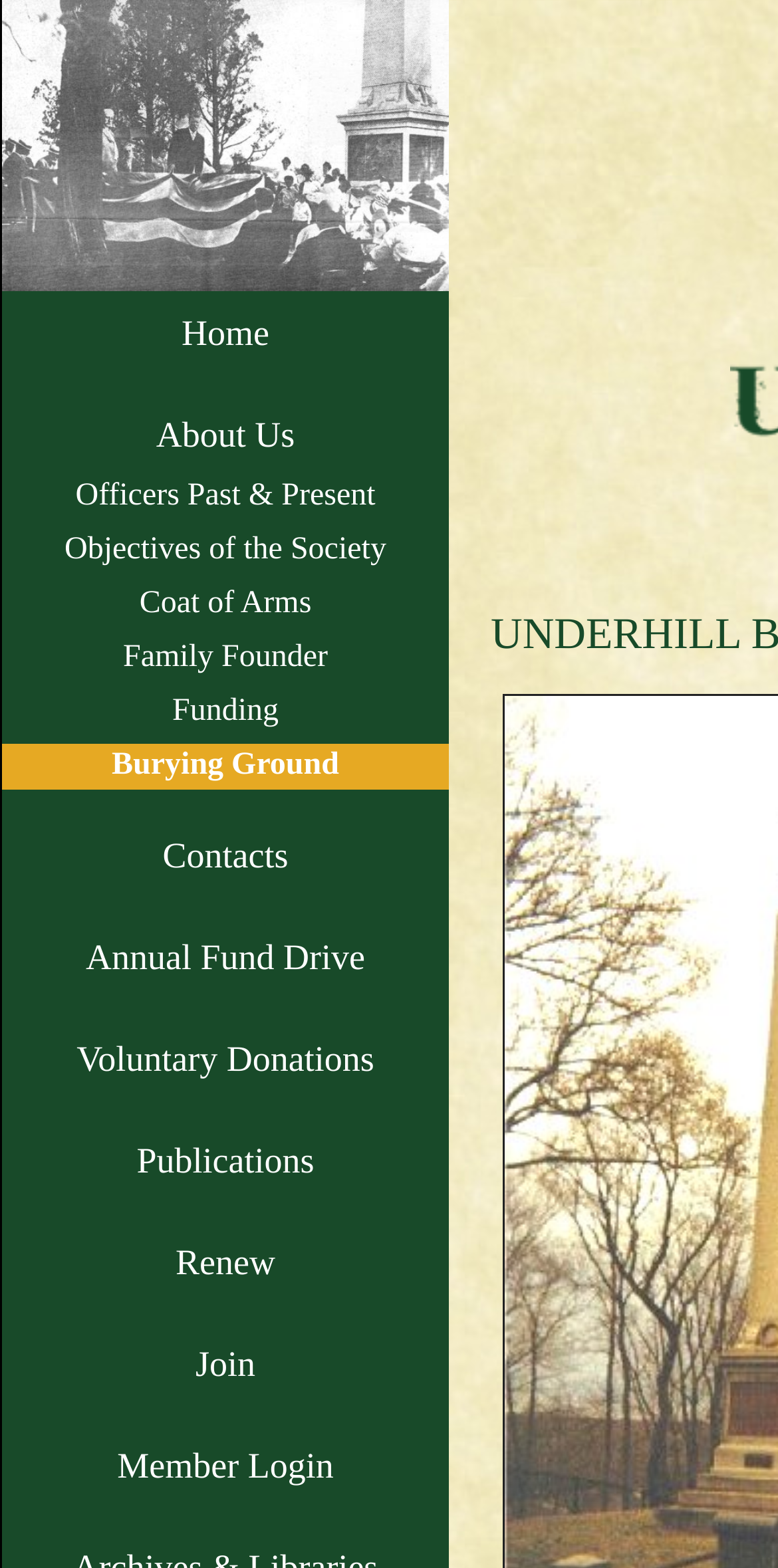Please provide the main heading of the webpage content.

UNDERHILL BURYING GROUND LOCATION